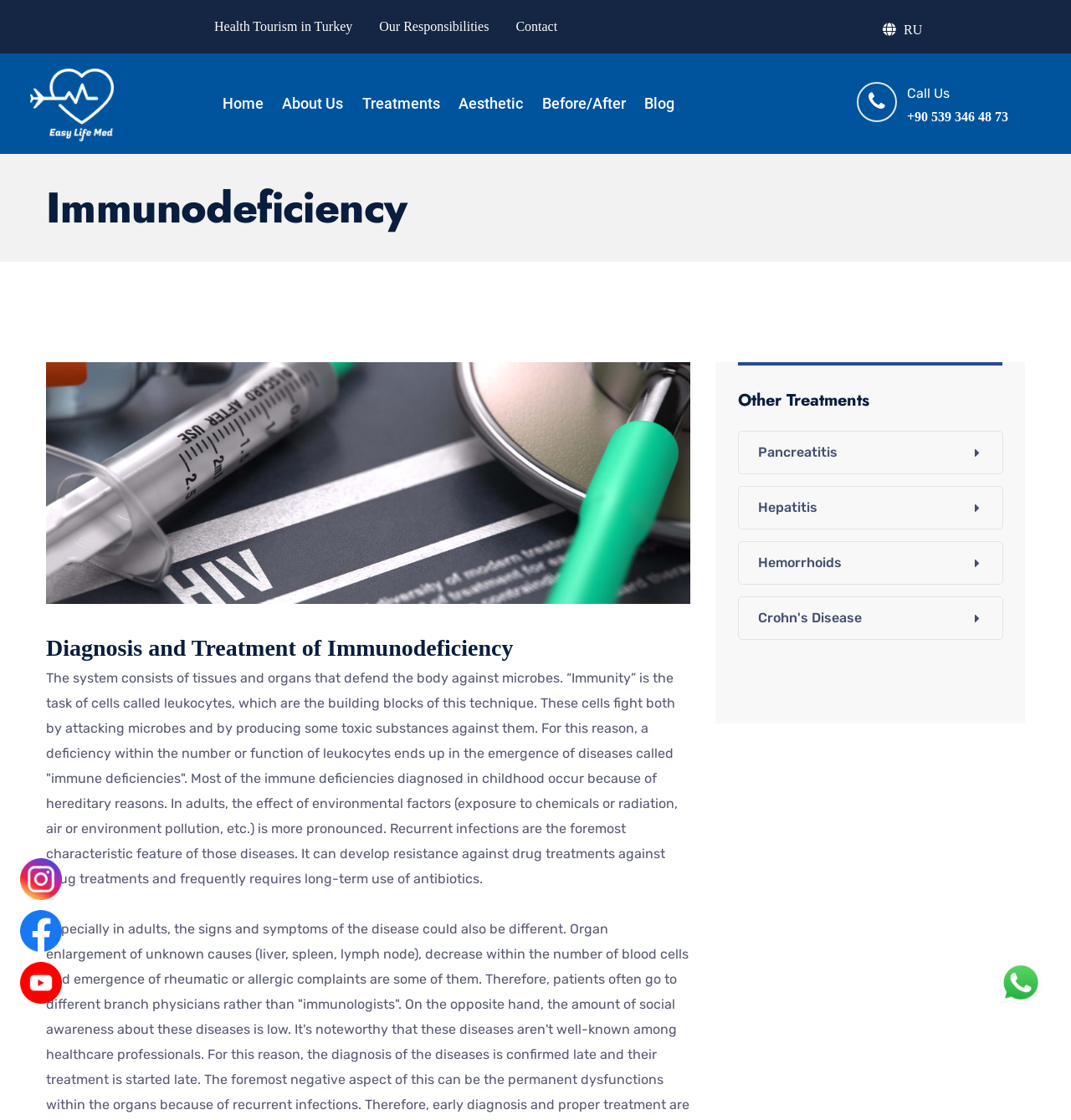What is the phone number to contact the organization?
Using the picture, provide a one-word or short phrase answer.

+90 539 346 48 73